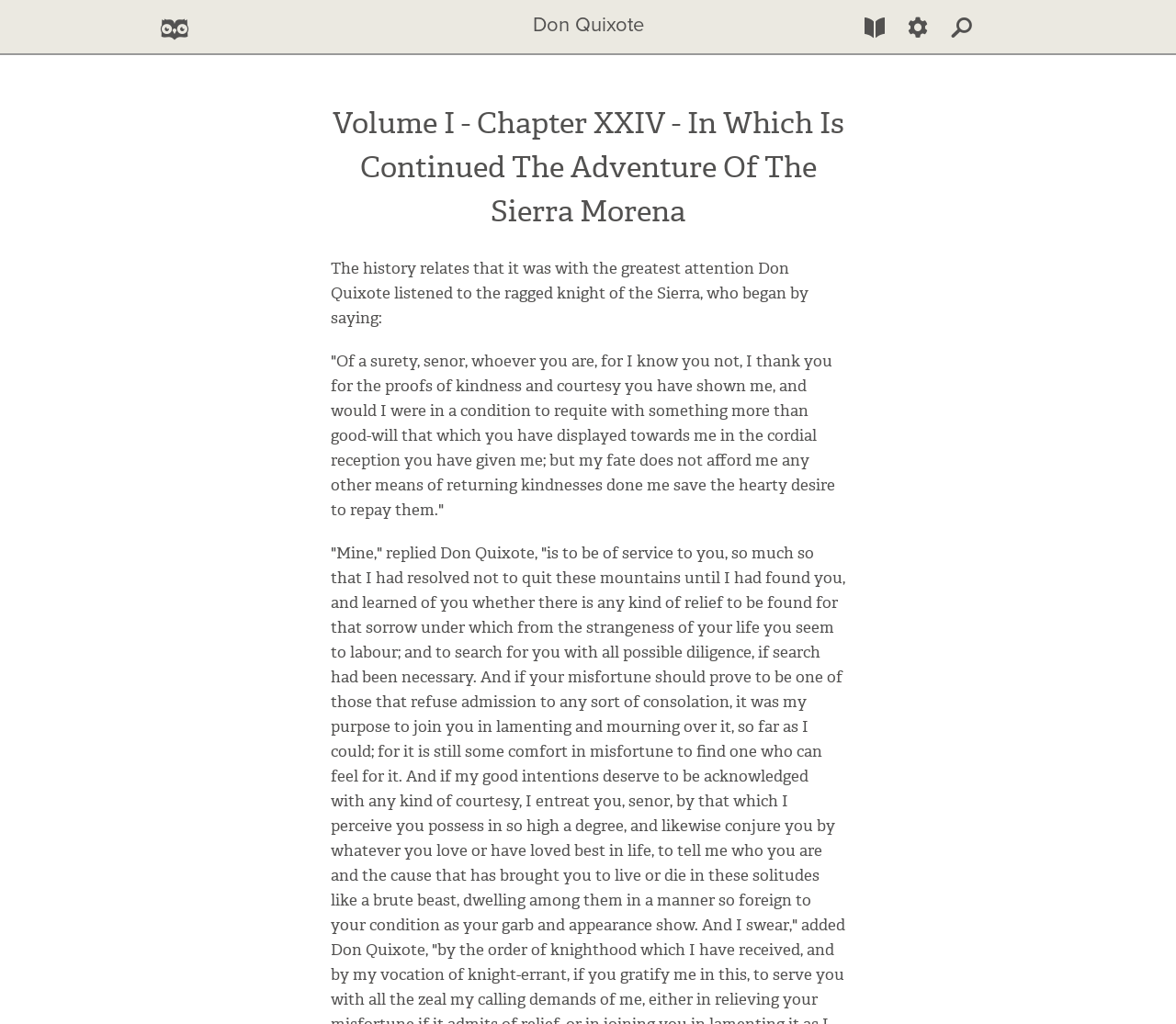Give a one-word or short-phrase answer to the following question: 
What is the chapter being read?

Volume I - Chapter XXIV